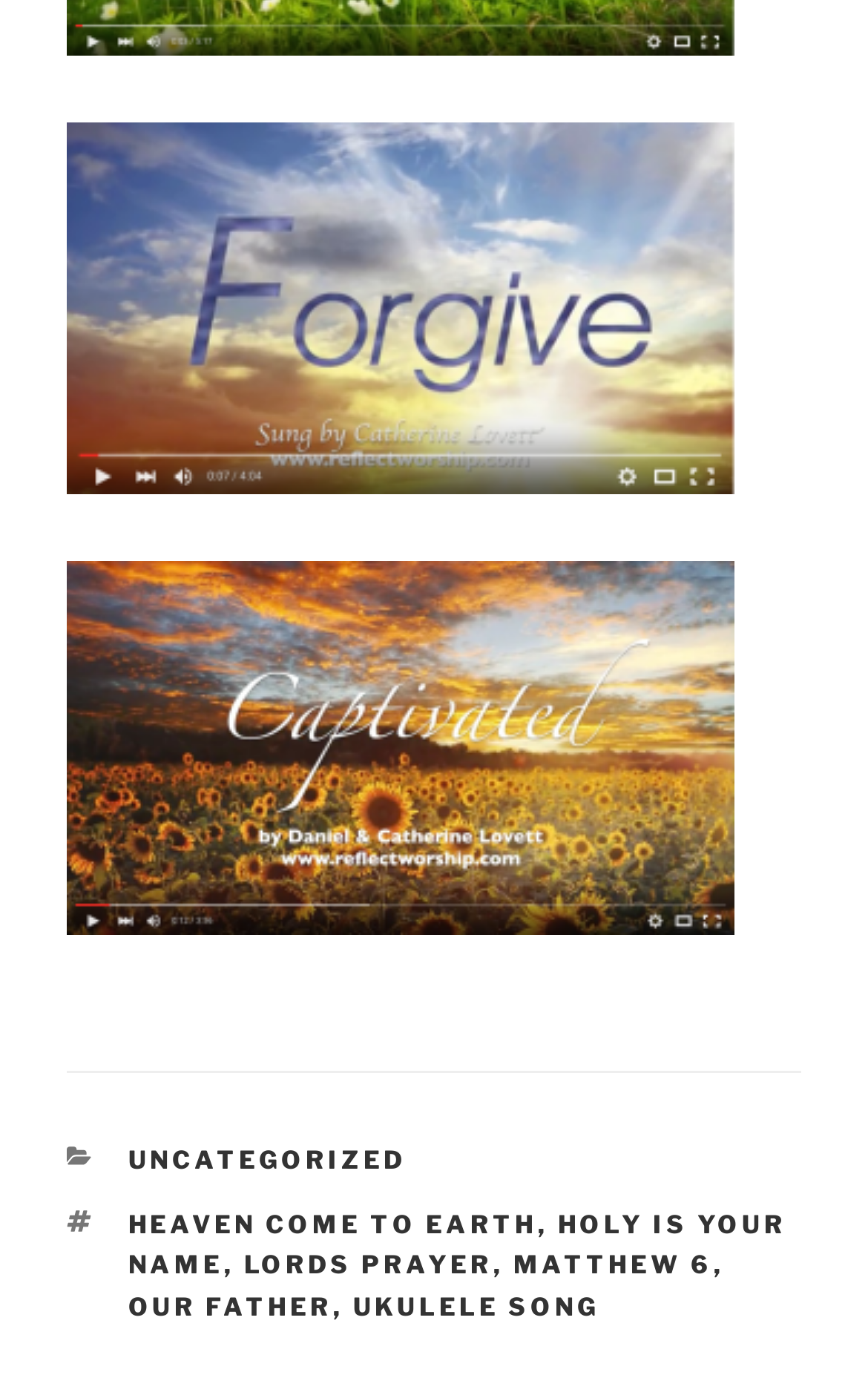Locate the bounding box coordinates of the element I should click to achieve the following instruction: "Click on the 'Captivated Worship Song' link".

[0.077, 0.658, 0.846, 0.687]